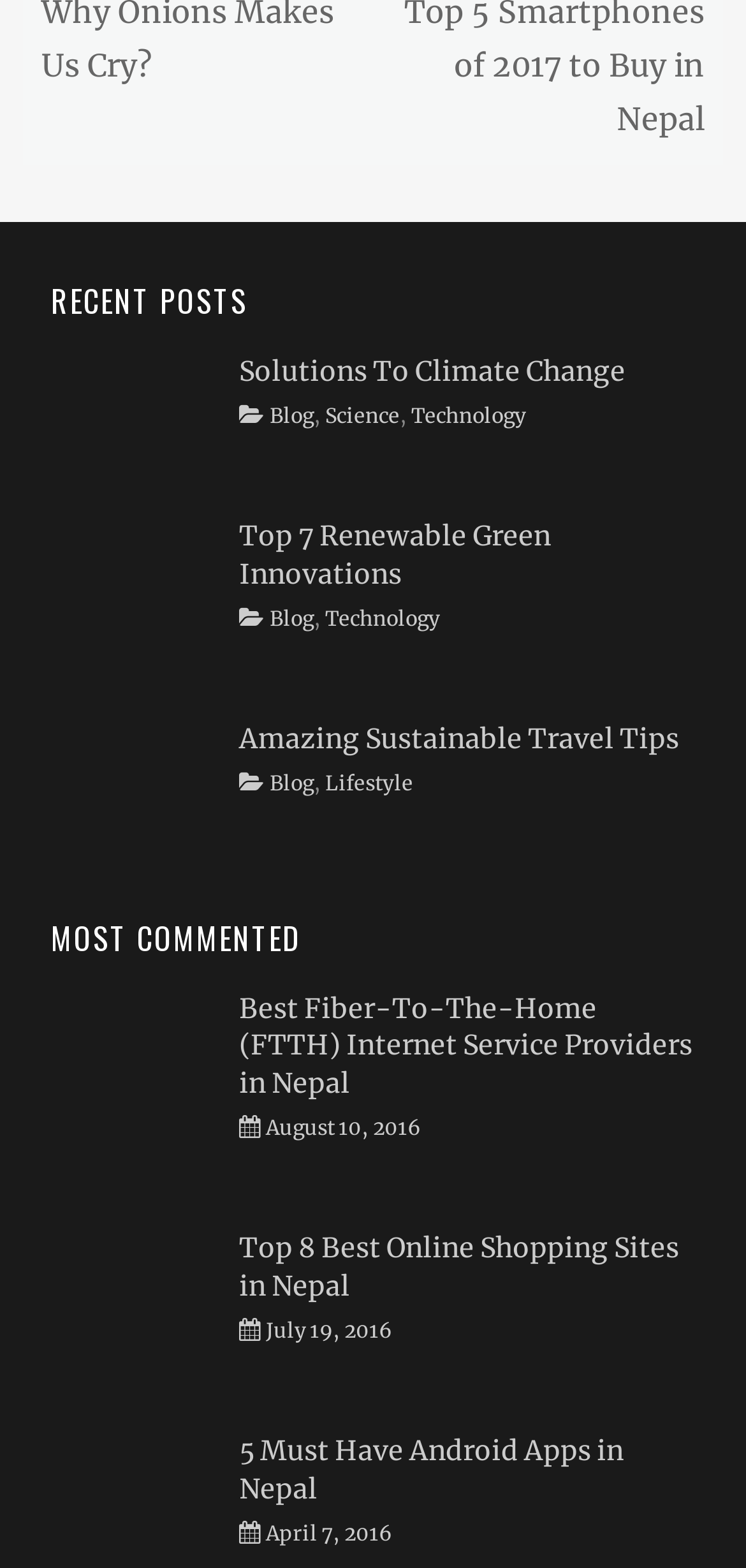Find and indicate the bounding box coordinates of the region you should select to follow the given instruction: "Read the article about Solutions To Climate Change".

[0.068, 0.242, 0.284, 0.264]